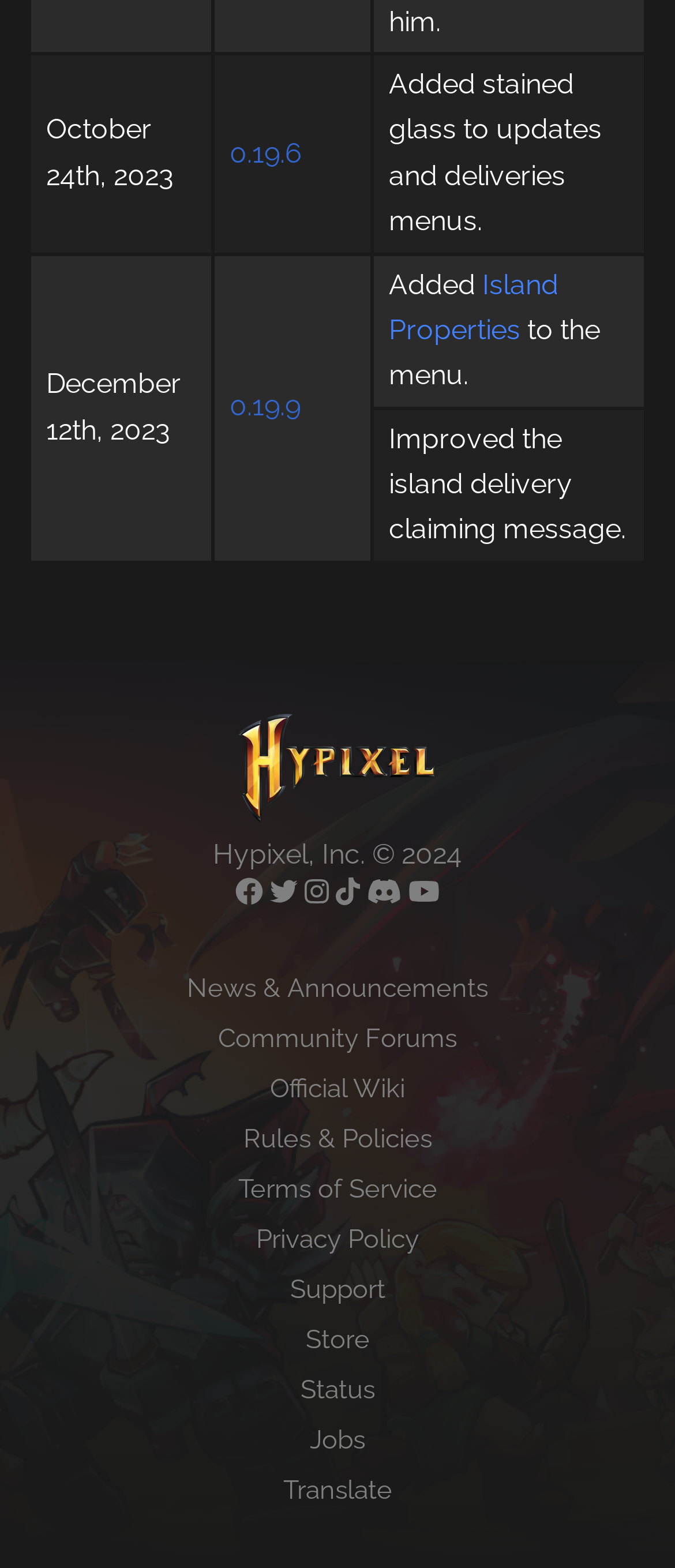Kindly determine the bounding box coordinates for the area that needs to be clicked to execute this instruction: "Read News & Announcements".

[0.277, 0.621, 0.723, 0.641]